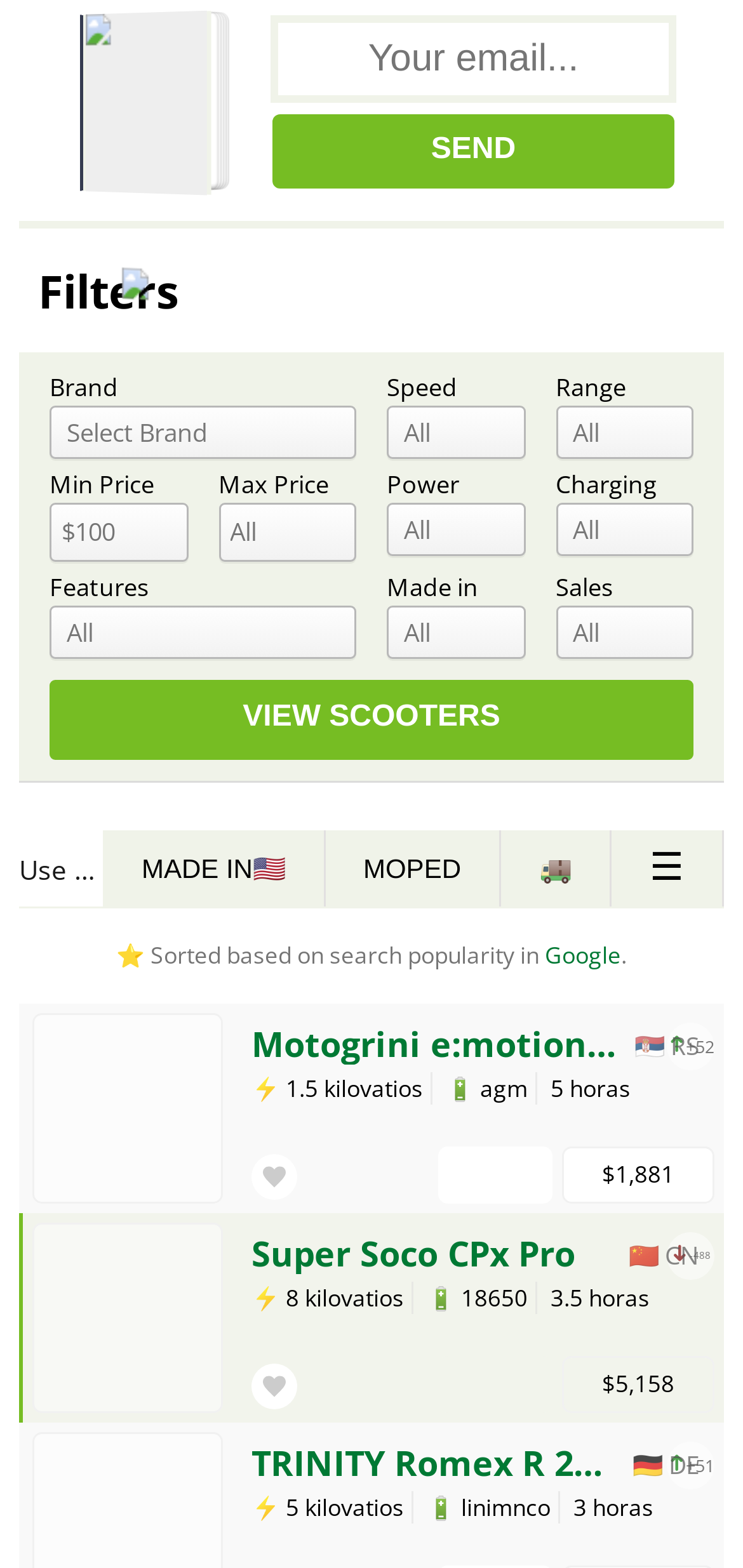Carefully observe the image and respond to the question with a detailed answer:
How many products are displayed on the webpage?

I counted the number of product listings on the webpage, which are Motogrini e:motion 1560, Super Soco CPx Pro, and TRINITY Romex R 2020, totaling 3 products.